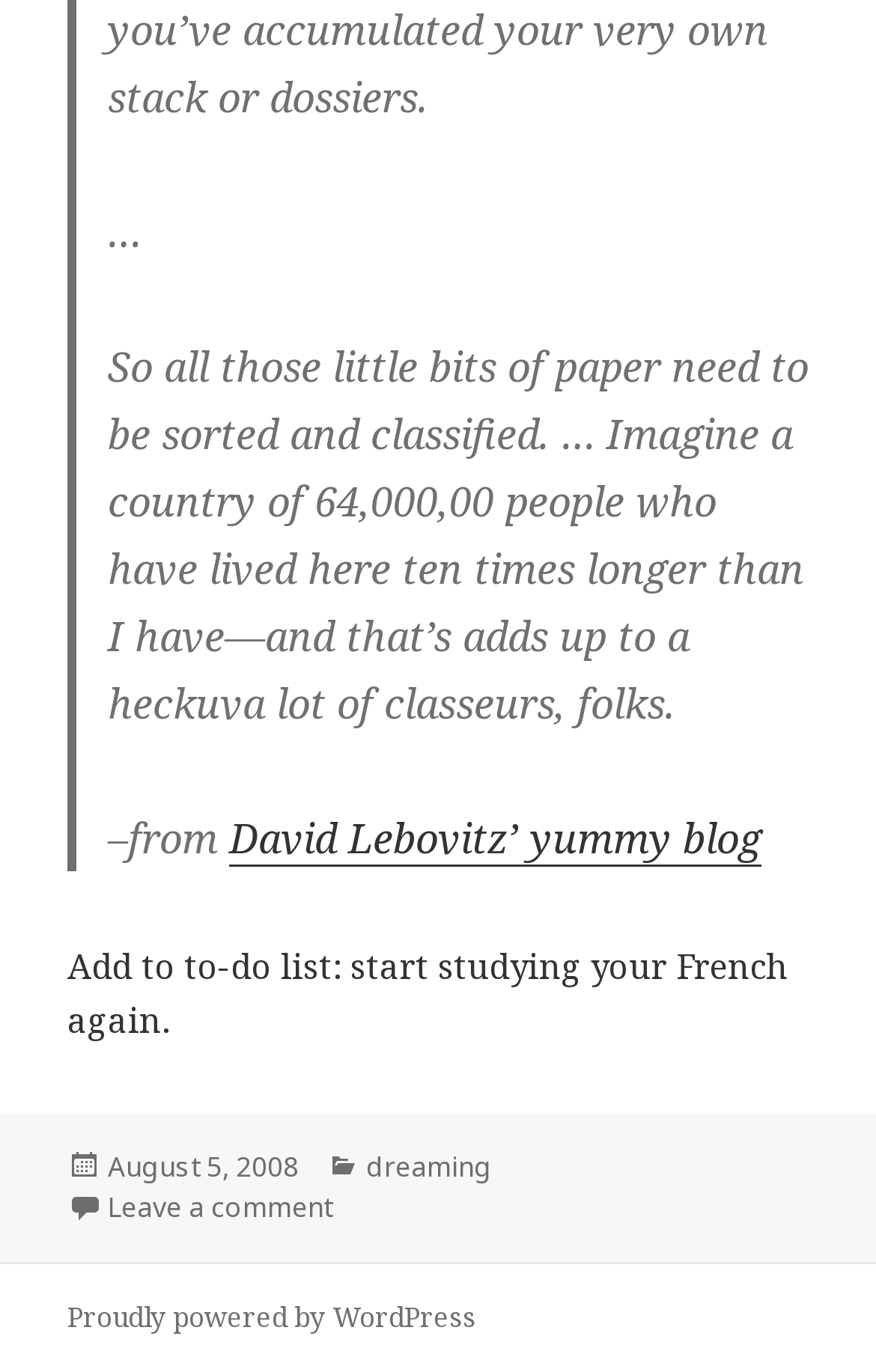Respond to the question below with a single word or phrase:
What is the date of this blog post?

August 5, 2008